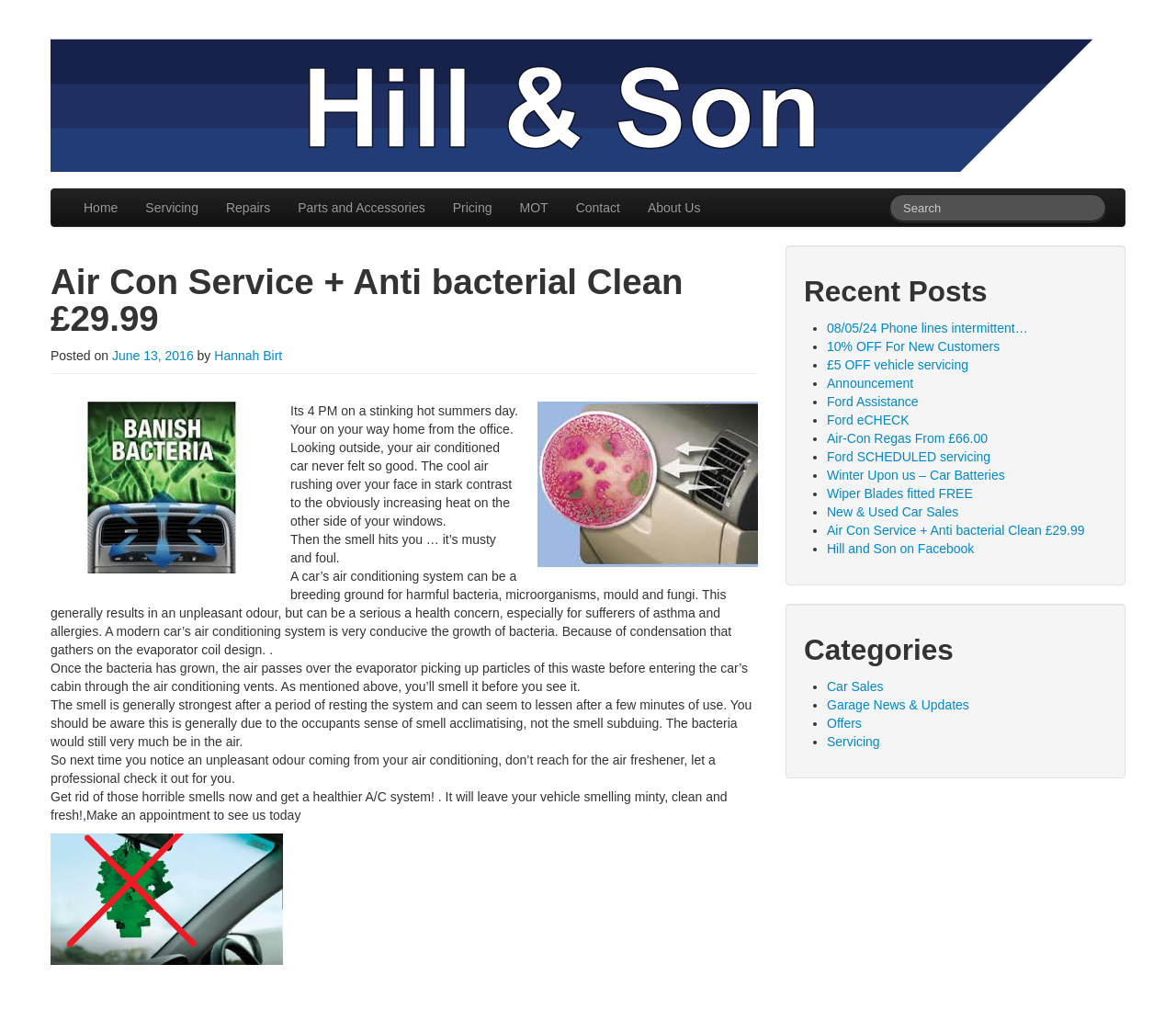Find the bounding box coordinates of the element you need to click on to perform this action: 'Search for something'. The coordinates should be represented by four float values between 0 and 1, in the format [left, top, right, bottom].

[0.756, 0.188, 0.941, 0.215]